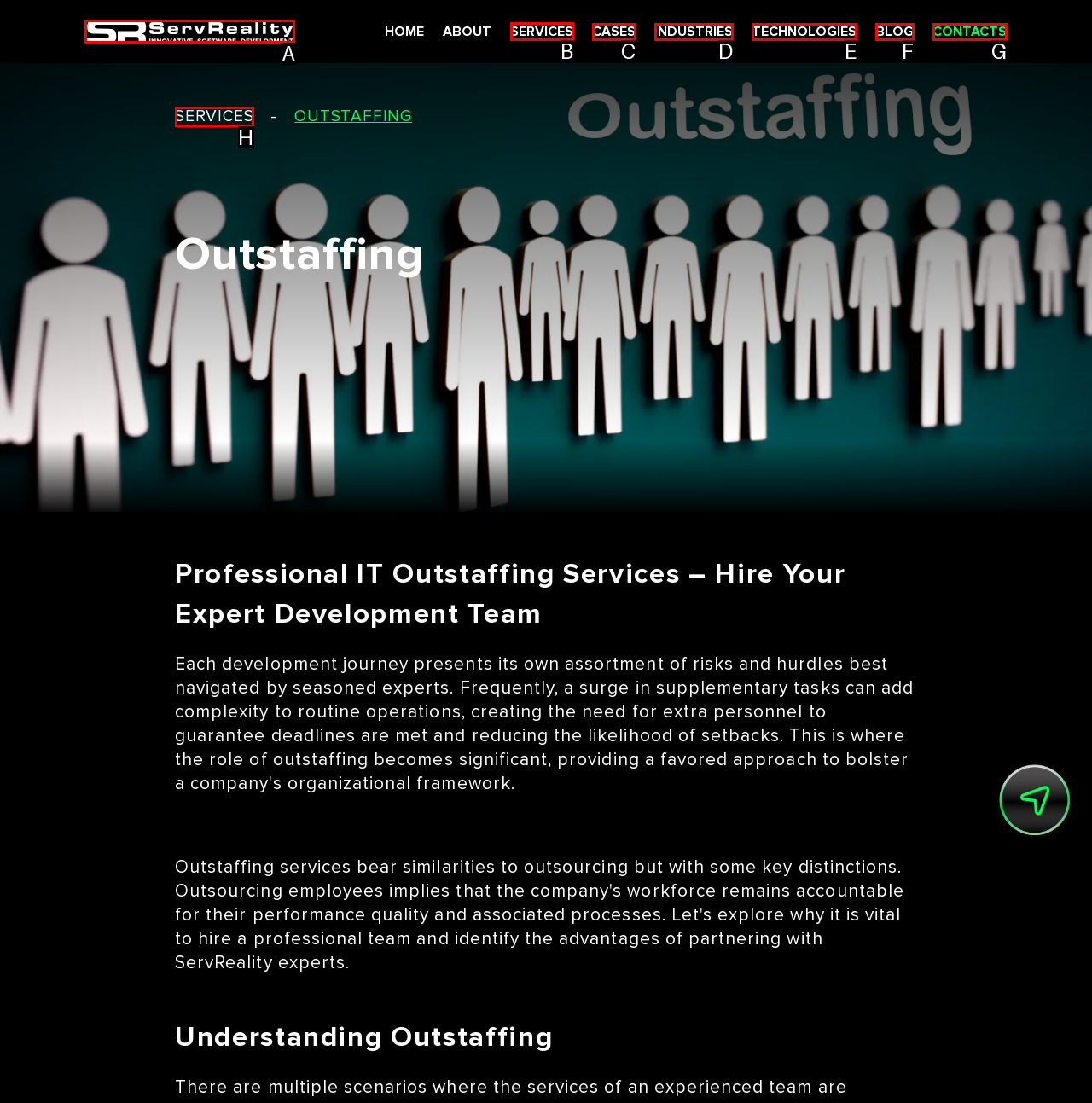Please indicate which HTML element to click in order to fulfill the following task: click the logo Respond with the letter of the chosen option.

A